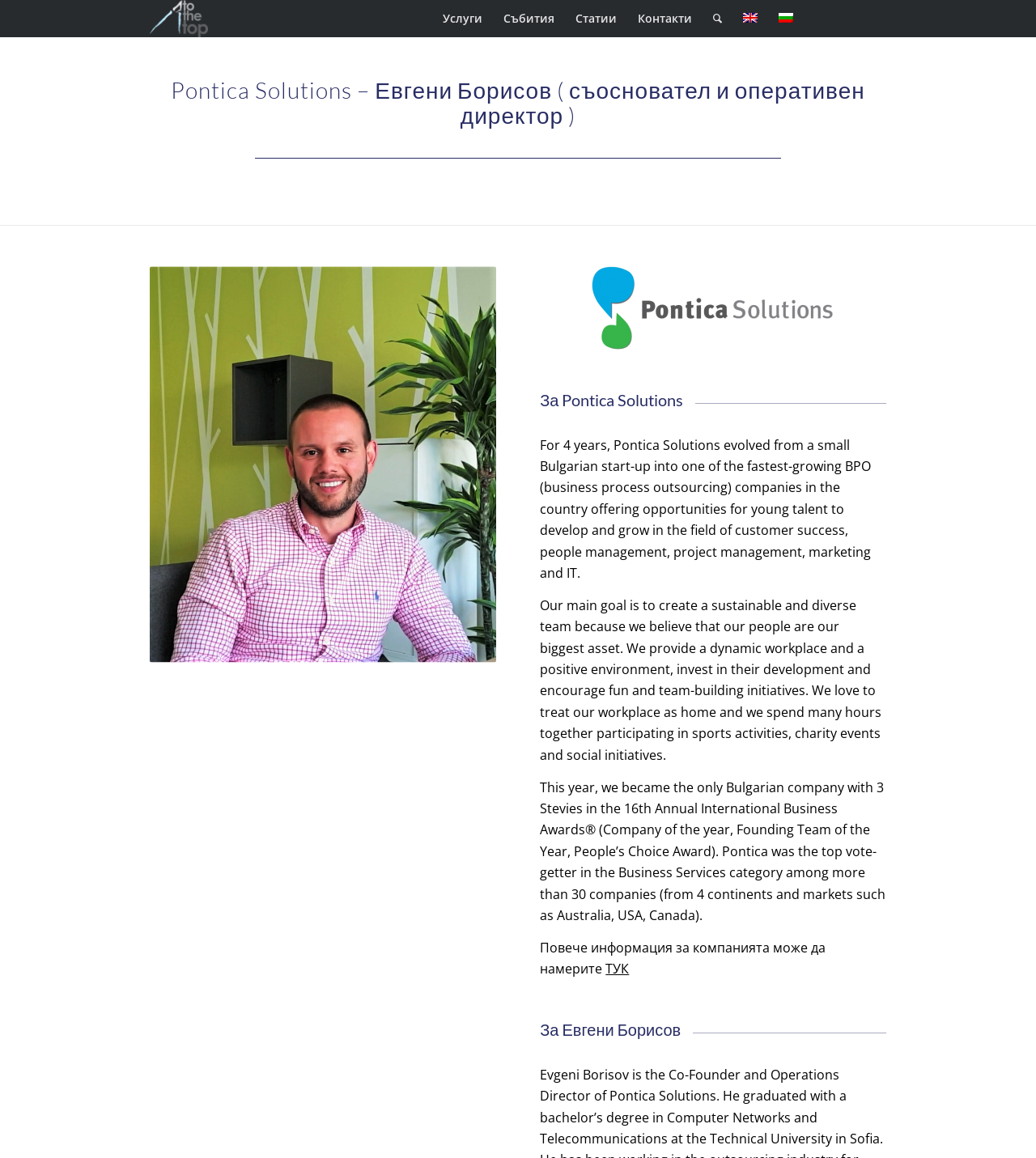What is the name of the company?
Using the image as a reference, give a one-word or short phrase answer.

Pontica Solutions